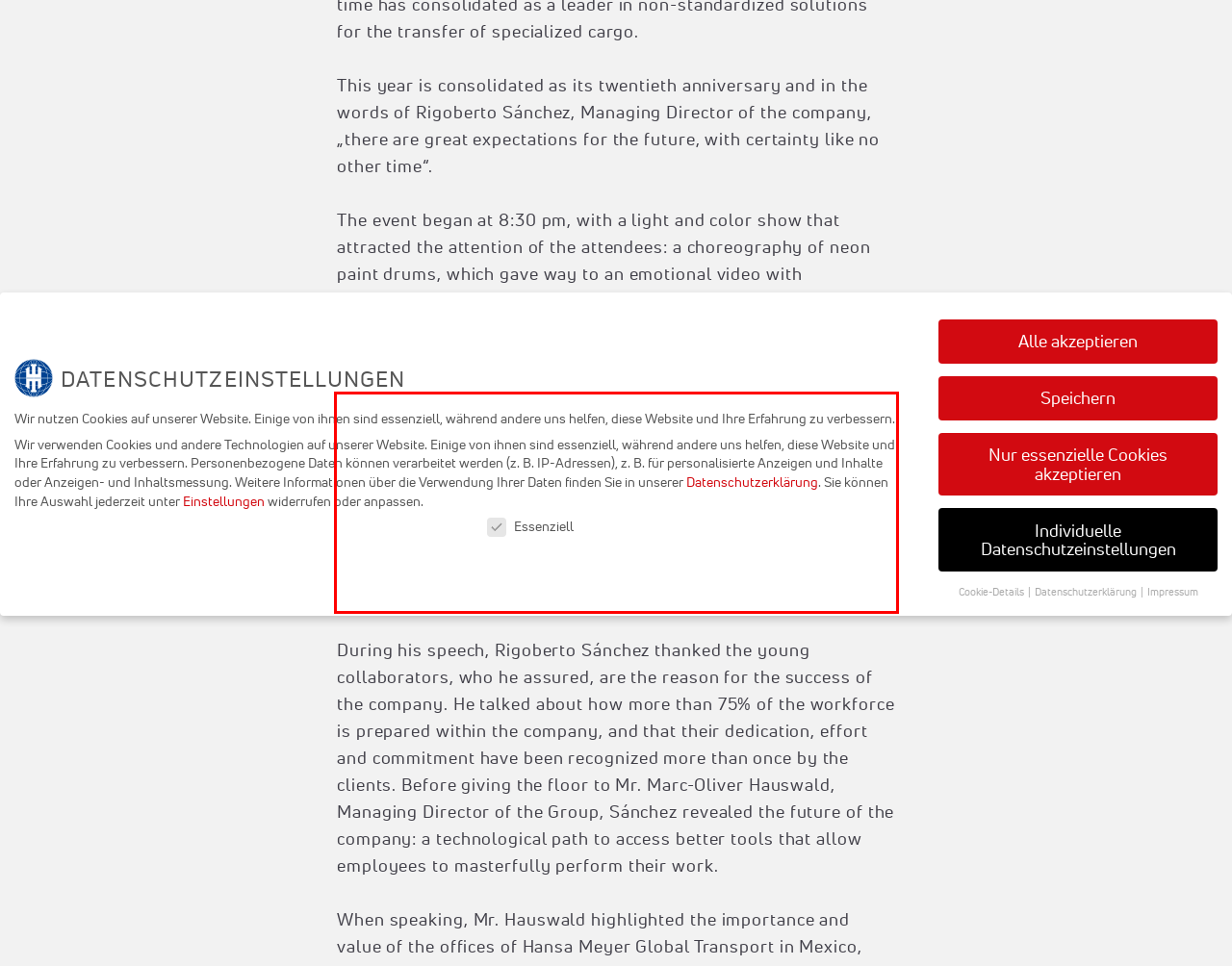Locate the red bounding box in the provided webpage screenshot and use OCR to determine the text content inside it.

At the end of the video, Rigoberto Sánchez appeared among the audience, followed by his Hansa Meyer Global Transport Mexico team. While walking to the stage, he thanked the customers and suppliers attending the event and above all, the Hansa Meyer team in Germany: Mr. Marc-Oliver Hauswald, Holger Hartmann, Susanne Preussner, and above all Mr. Jörg Knehe, founding partner of the group that could not be present at the event and who recognized all their support during these first 20 years of HMGT Mexico.